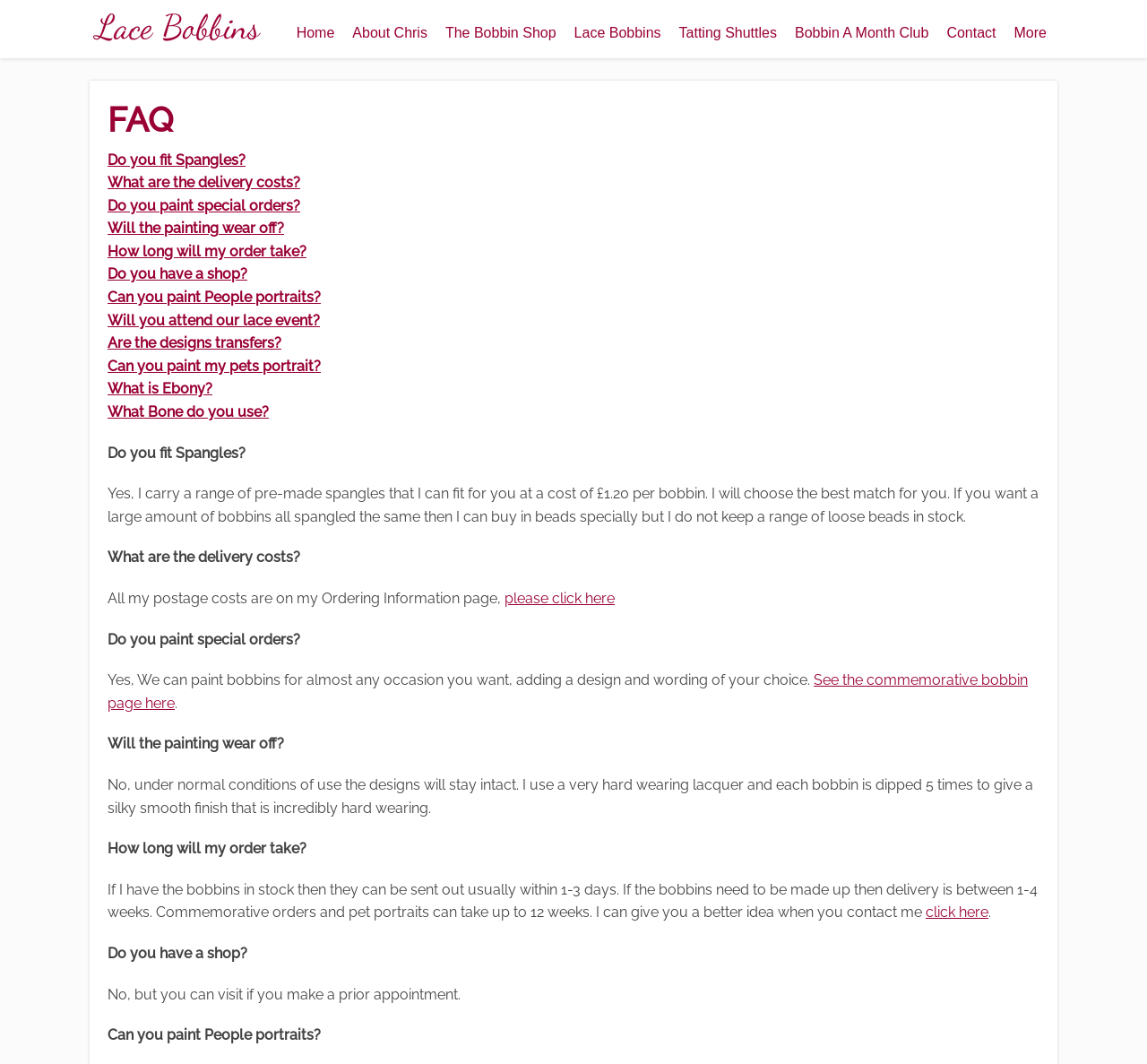What is the delivery cost?
Refer to the image and give a detailed response to the question.

The website does not provide a direct answer to the delivery cost, but instead, it directs users to the Ordering Information page for more details.